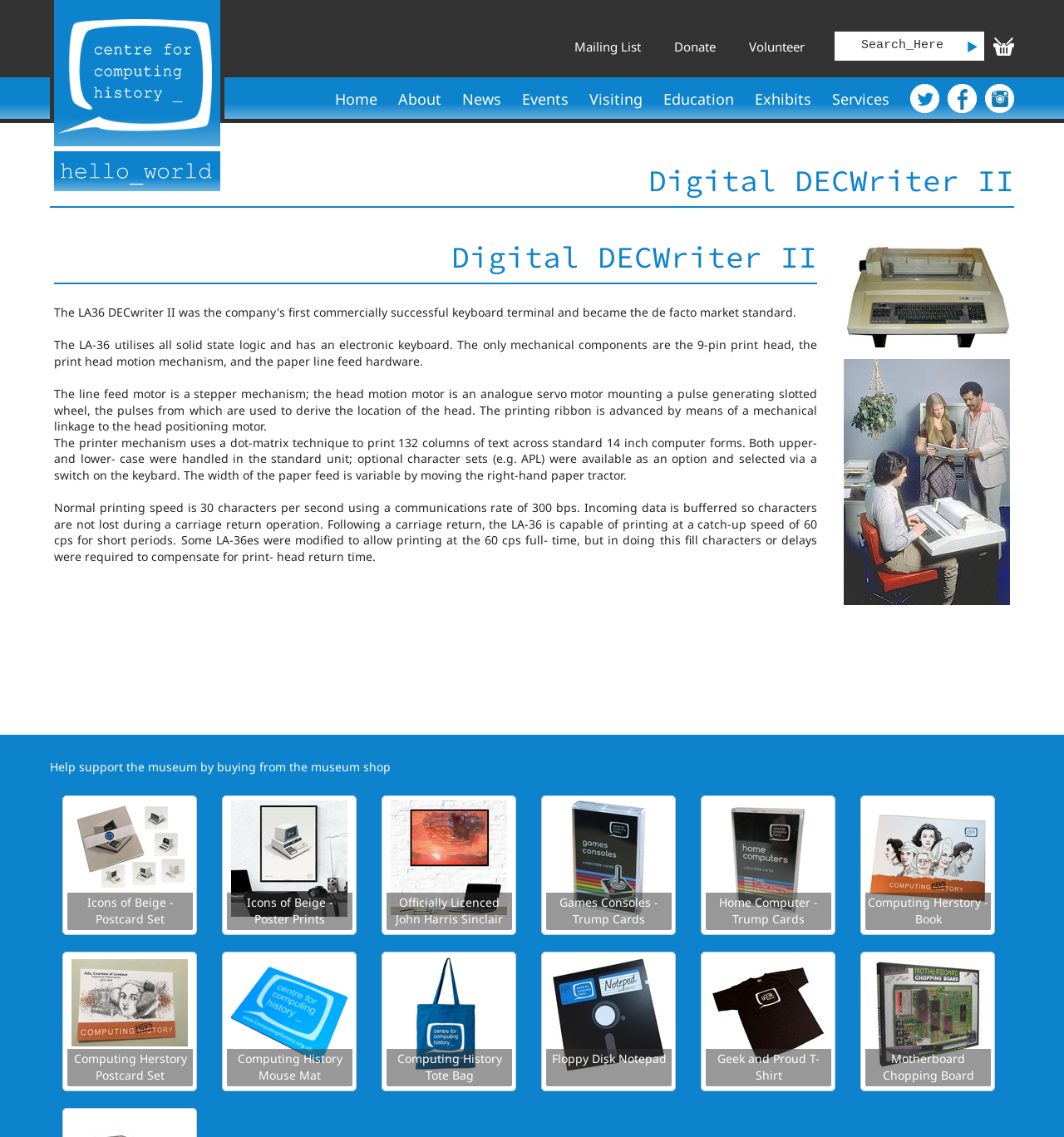Specify the bounding box coordinates of the element's region that should be clicked to achieve the following instruction: "Donate to the museum". The bounding box coordinates consist of four float numbers between 0 and 1, in the format [left, top, right, bottom].

[0.634, 0.026, 0.673, 0.056]